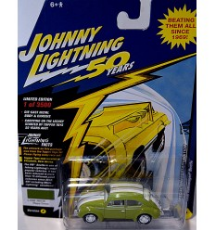What material is the casing of the model car made of?
From the image, provide a succinct answer in one word or a short phrase.

Clear plastic